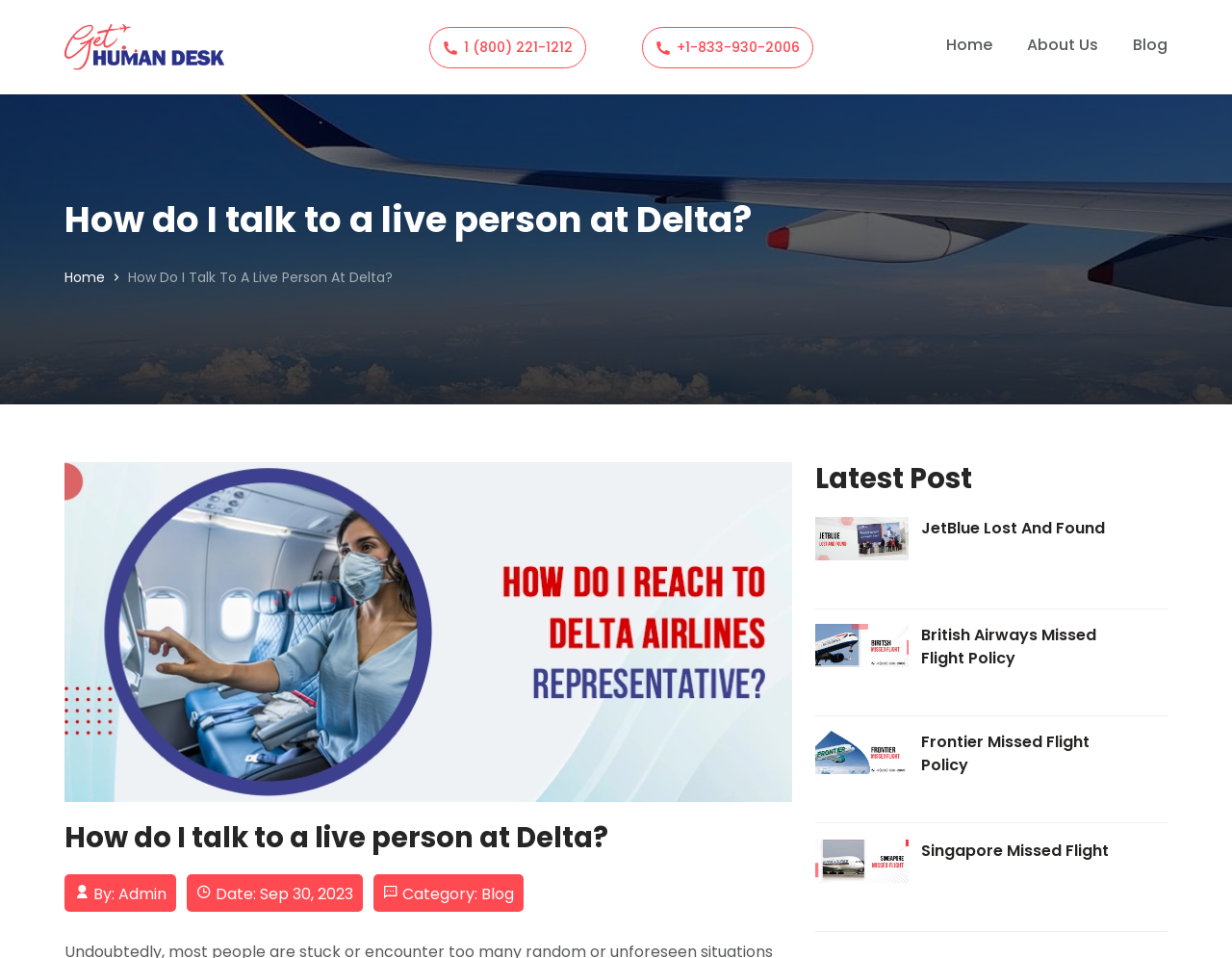What is the phone number to speak to a live person at Delta?
Kindly give a detailed and elaborate answer to the question.

The phone number can be found in the link element with the text ' 1 (800) 221-1212' which is located at the top of the webpage.